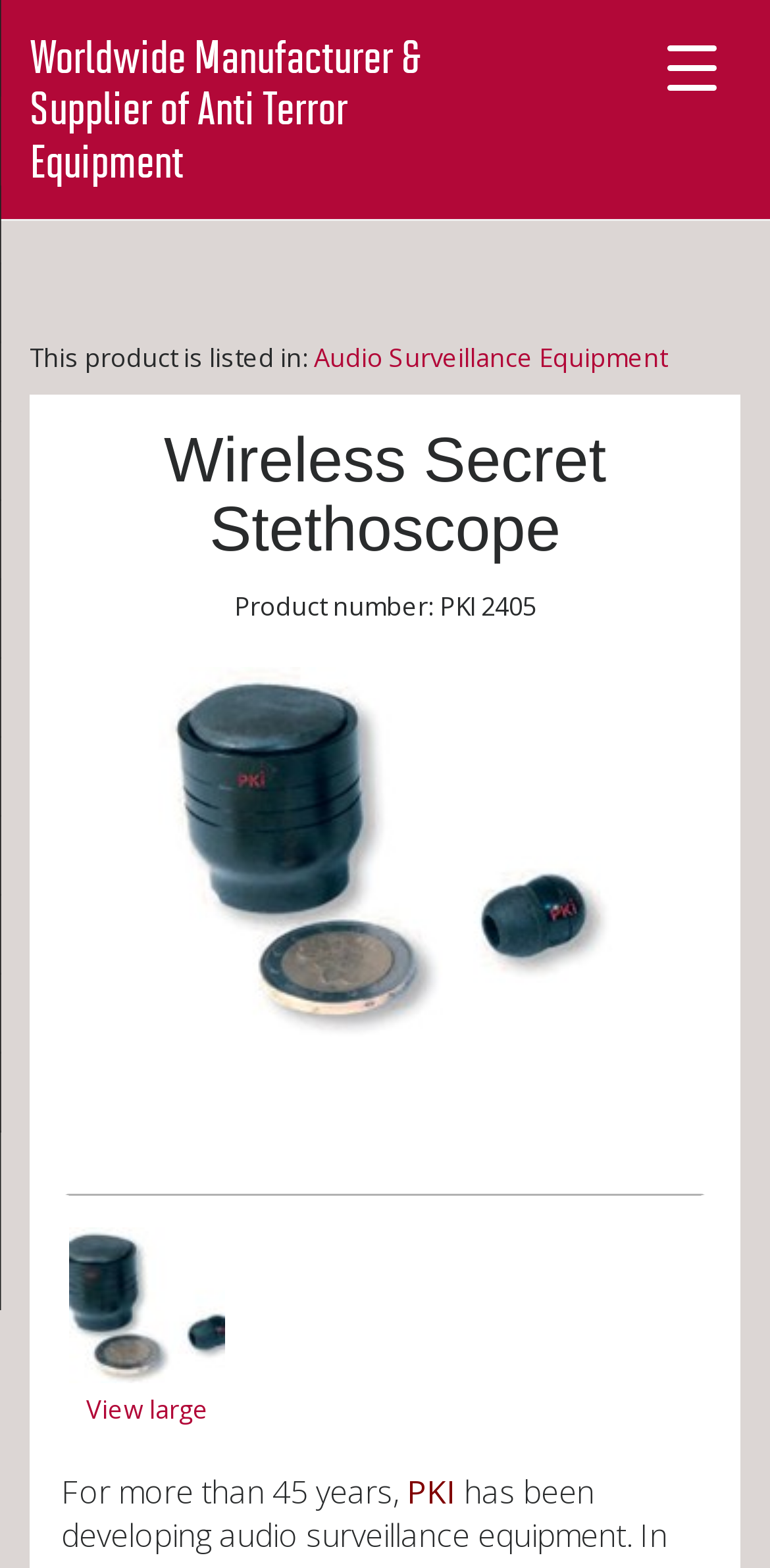Please respond to the question using a single word or phrase:
What can be done with the image of the Wireless Secret Stethoscope?

View large